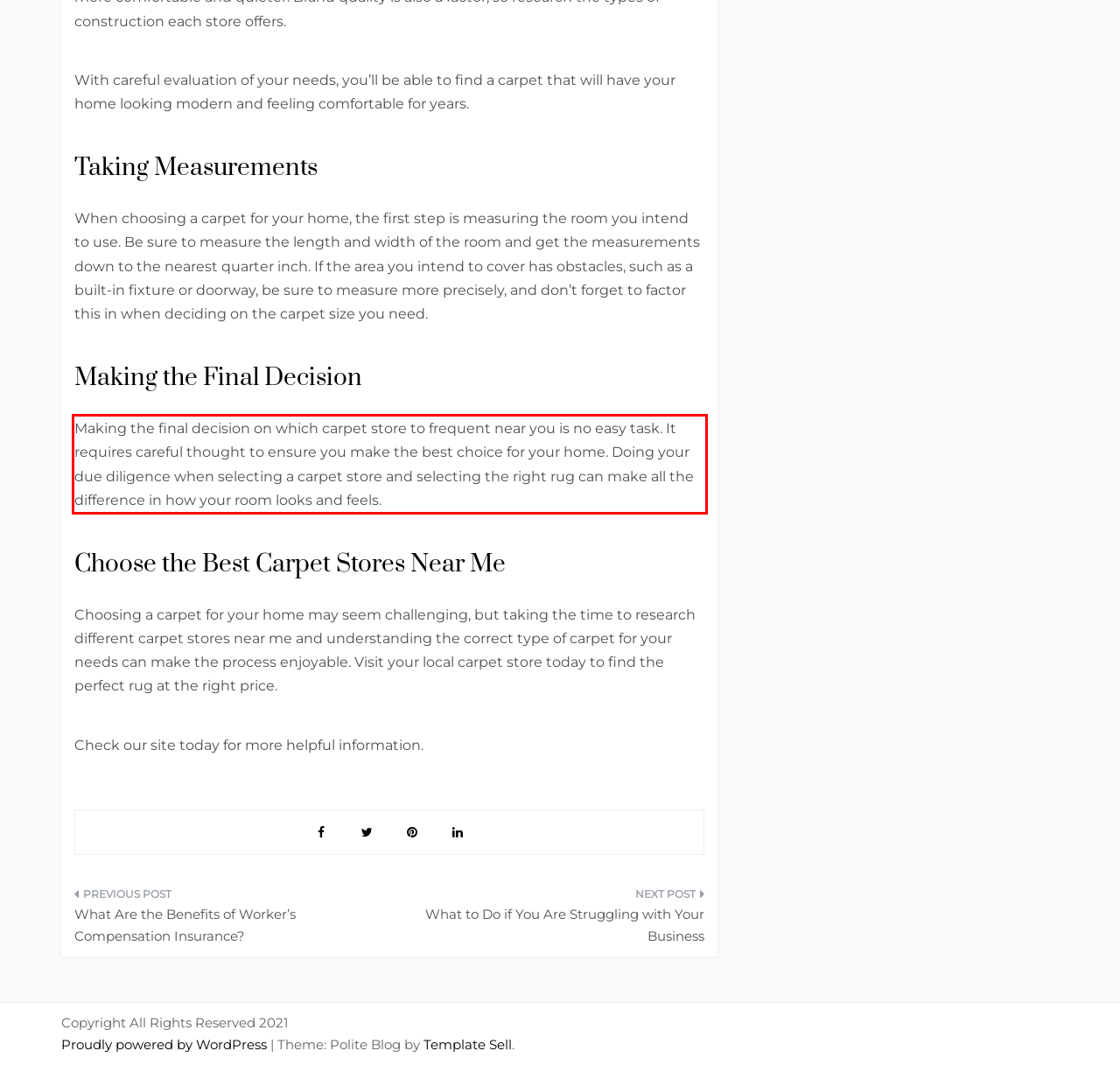Within the screenshot of the webpage, there is a red rectangle. Please recognize and generate the text content inside this red bounding box.

Making the final decision on which carpet store to frequent near you is no easy task. It requires careful thought to ensure you make the best choice for your home. Doing your due diligence when selecting a carpet store and selecting the right rug can make all the difference in how your room looks and feels.